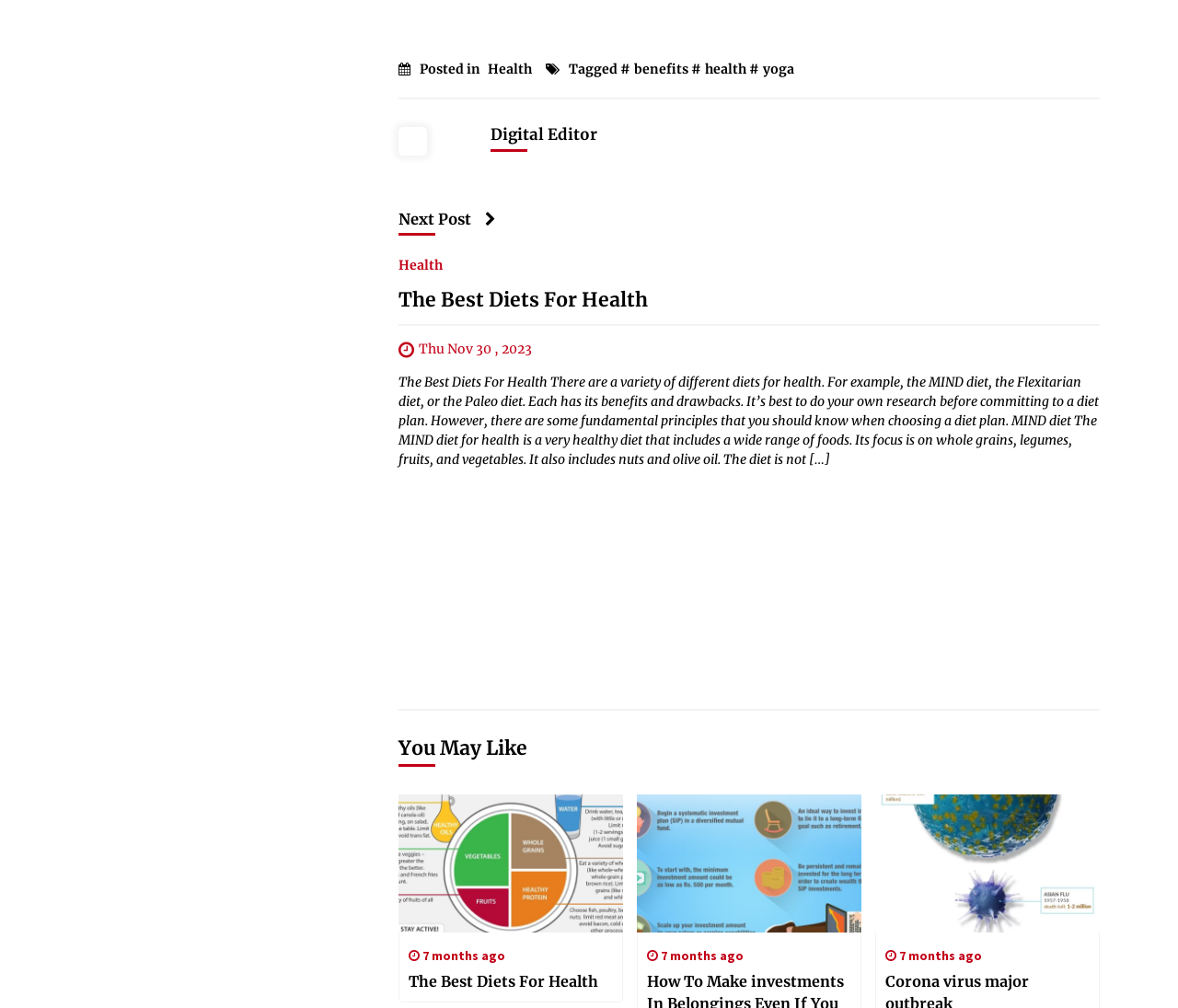Using the description "Health", locate and provide the bounding box of the UI element.

[0.41, 0.053, 0.452, 0.075]